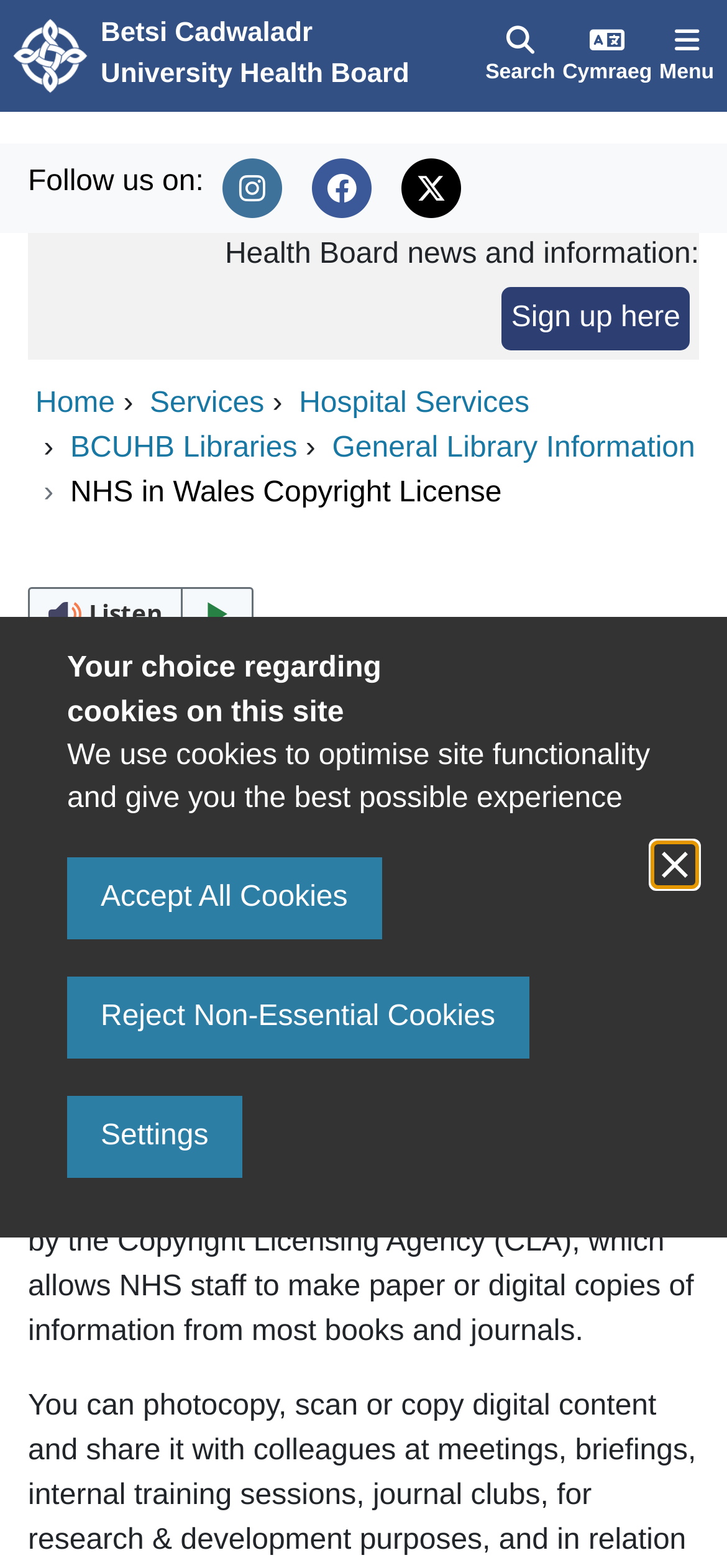Use a single word or phrase to answer the question: 
How many social media platforms are listed?

3